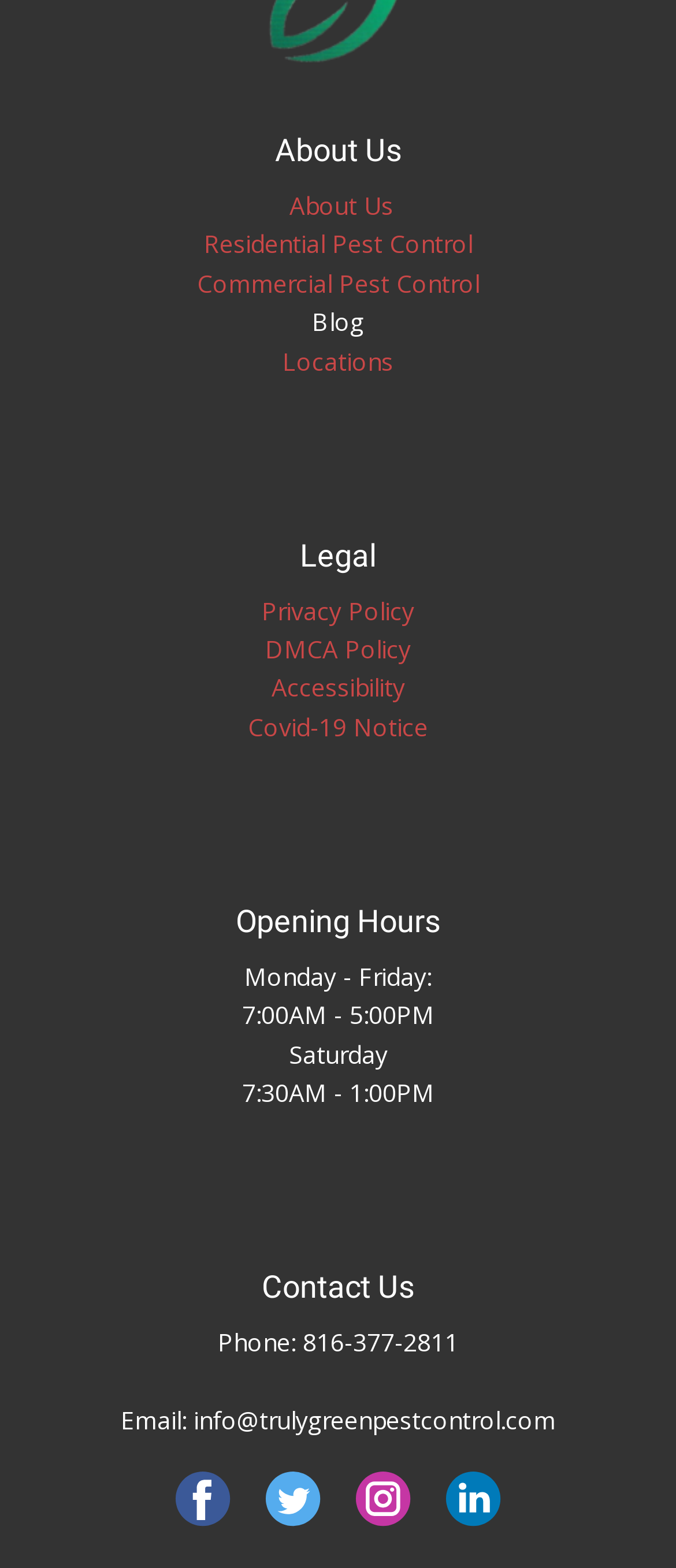Please identify the bounding box coordinates of the element I need to click to follow this instruction: "View Residential Pest Control".

[0.301, 0.145, 0.699, 0.166]